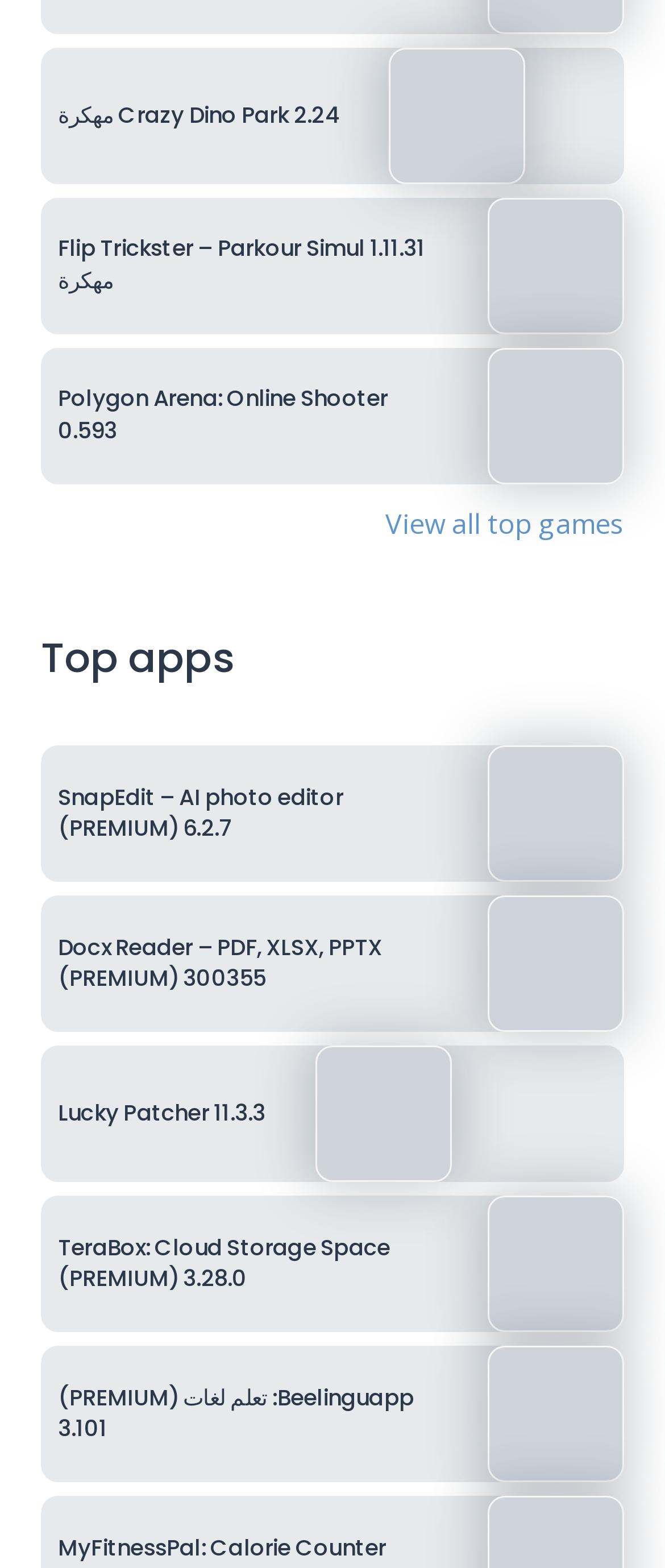How many games are listed on this page?
Refer to the image and provide a detailed answer to the question.

I counted the number of articles with headings that contain game names, and there are 9 of them.